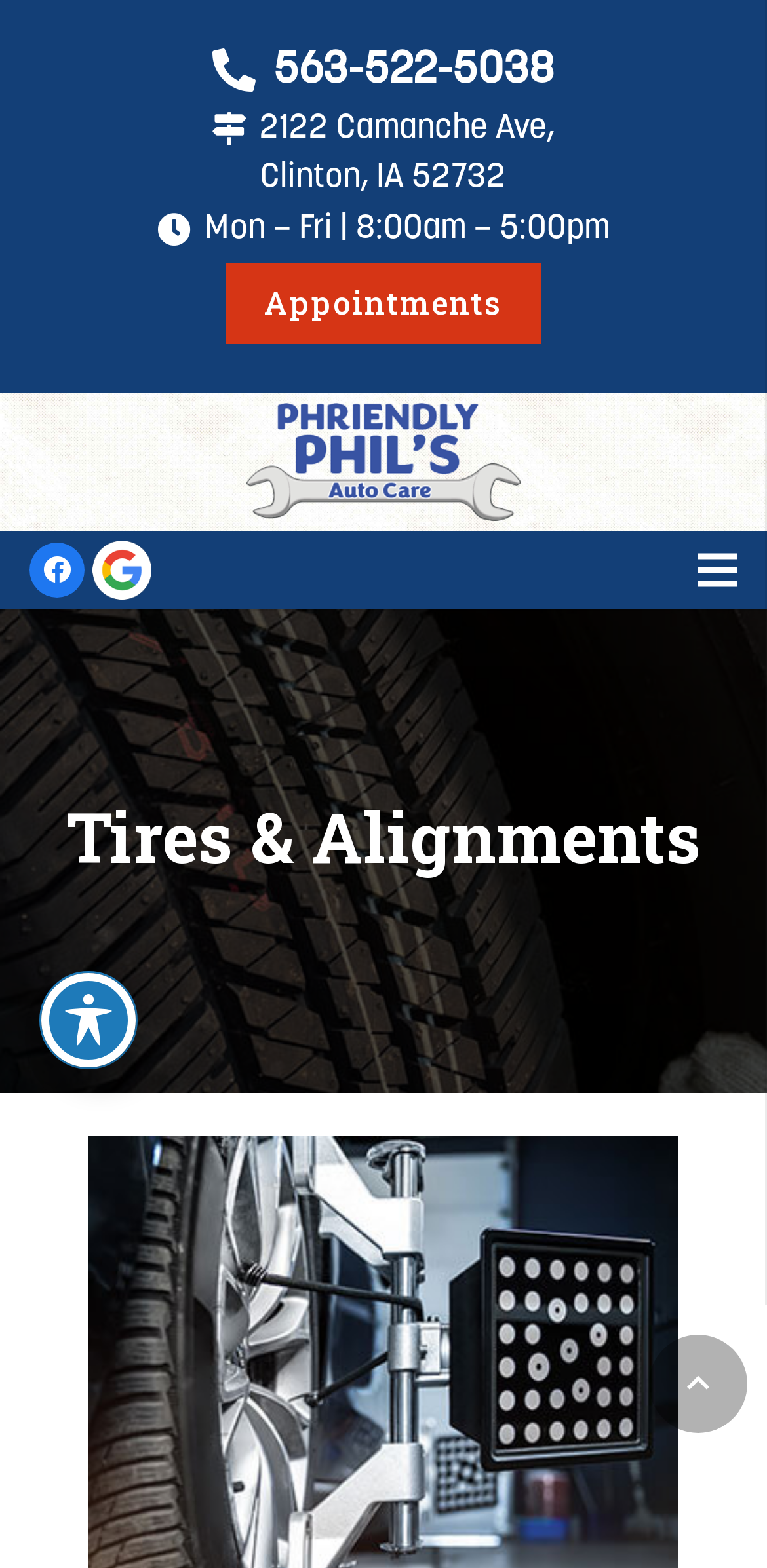Identify the bounding box coordinates of the region I need to click to complete this instruction: "explore Health topics".

None